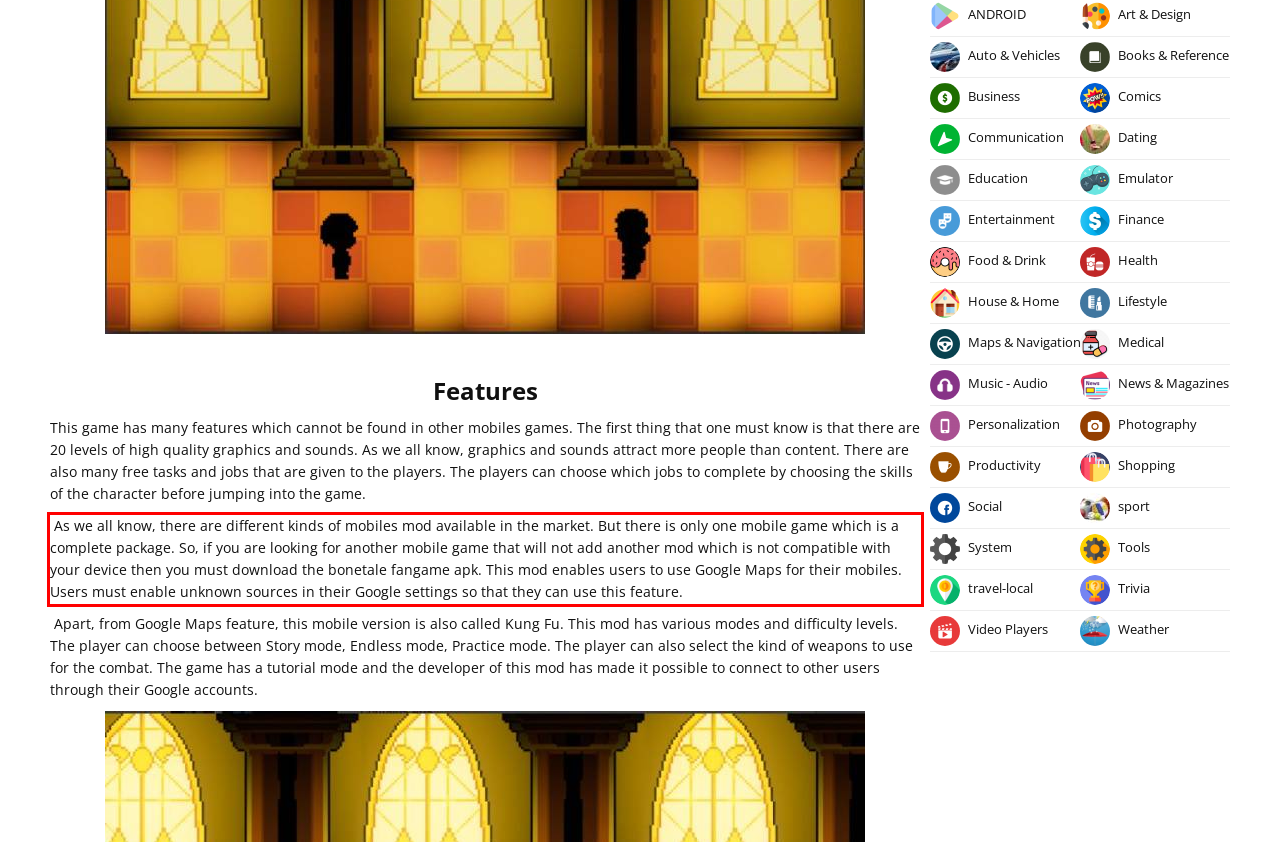Identify the text within the red bounding box on the webpage screenshot and generate the extracted text content.

As we all know, there are different kinds of mobiles mod available in the market. But there is only one mobile game which is a complete package. So, if you are looking for another mobile game that will not add another mod which is not compatible with your device then you must download the bonetale fangame apk. This mod enables users to use Google Maps for their mobiles. Users must enable unknown sources in their Google settings so that they can use this feature.